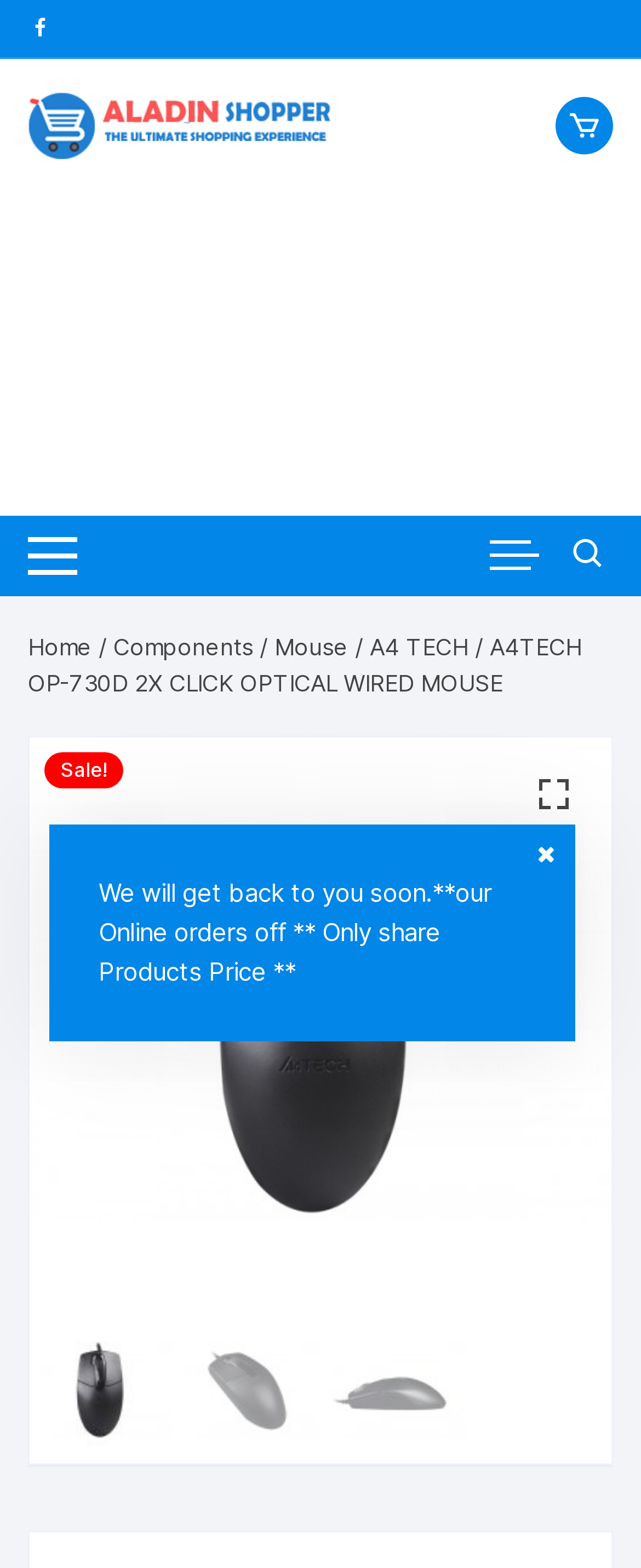Identify the bounding box coordinates of the element to click to follow this instruction: 'view the Components page'. Ensure the coordinates are four float values between 0 and 1, provided as [left, top, right, bottom].

[0.177, 0.403, 0.395, 0.421]